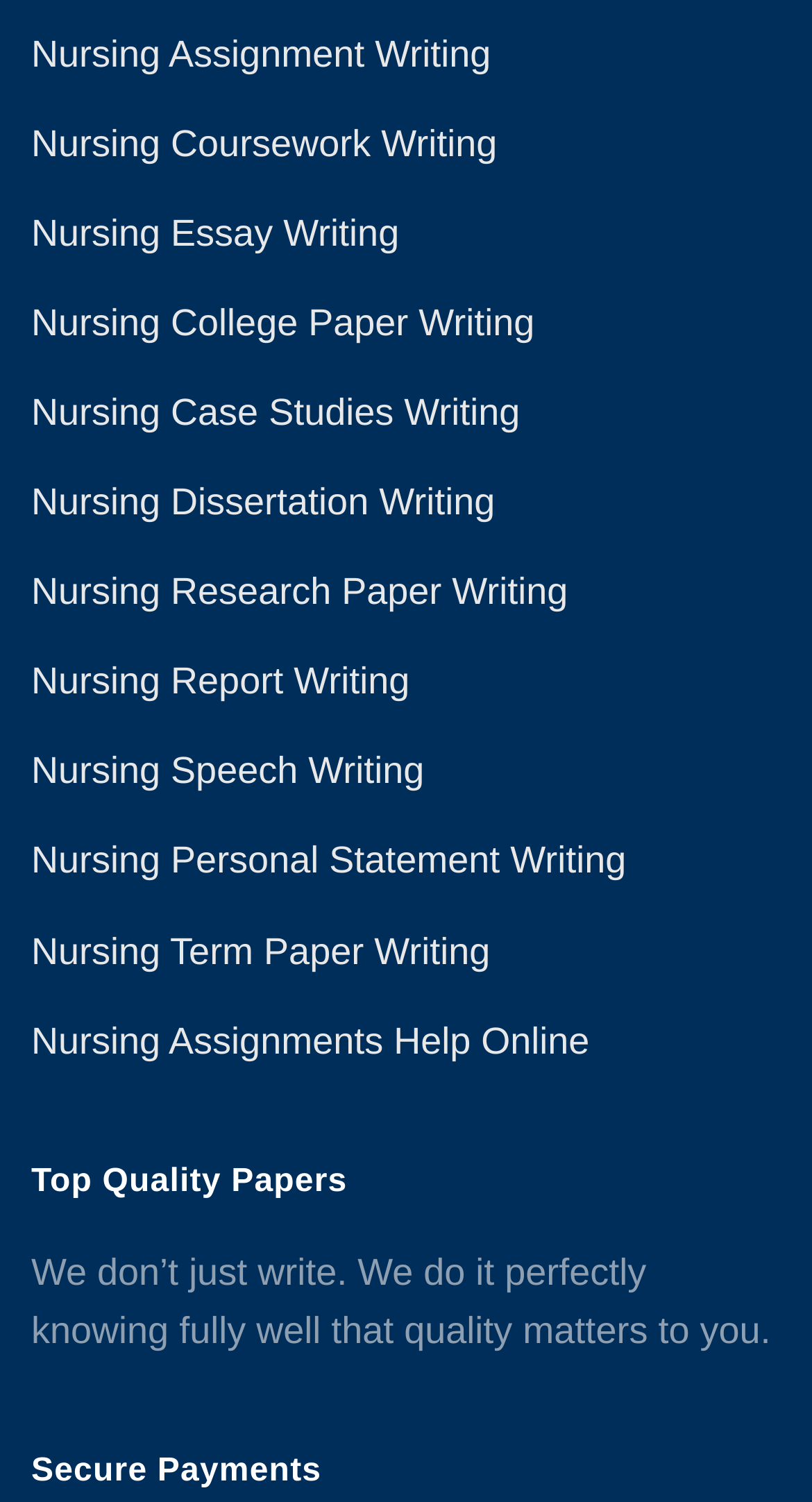Find the bounding box coordinates for the area you need to click to carry out the instruction: "Read about Secure Payments". The coordinates should be four float numbers between 0 and 1, indicated as [left, top, right, bottom].

[0.038, 0.961, 0.962, 0.999]